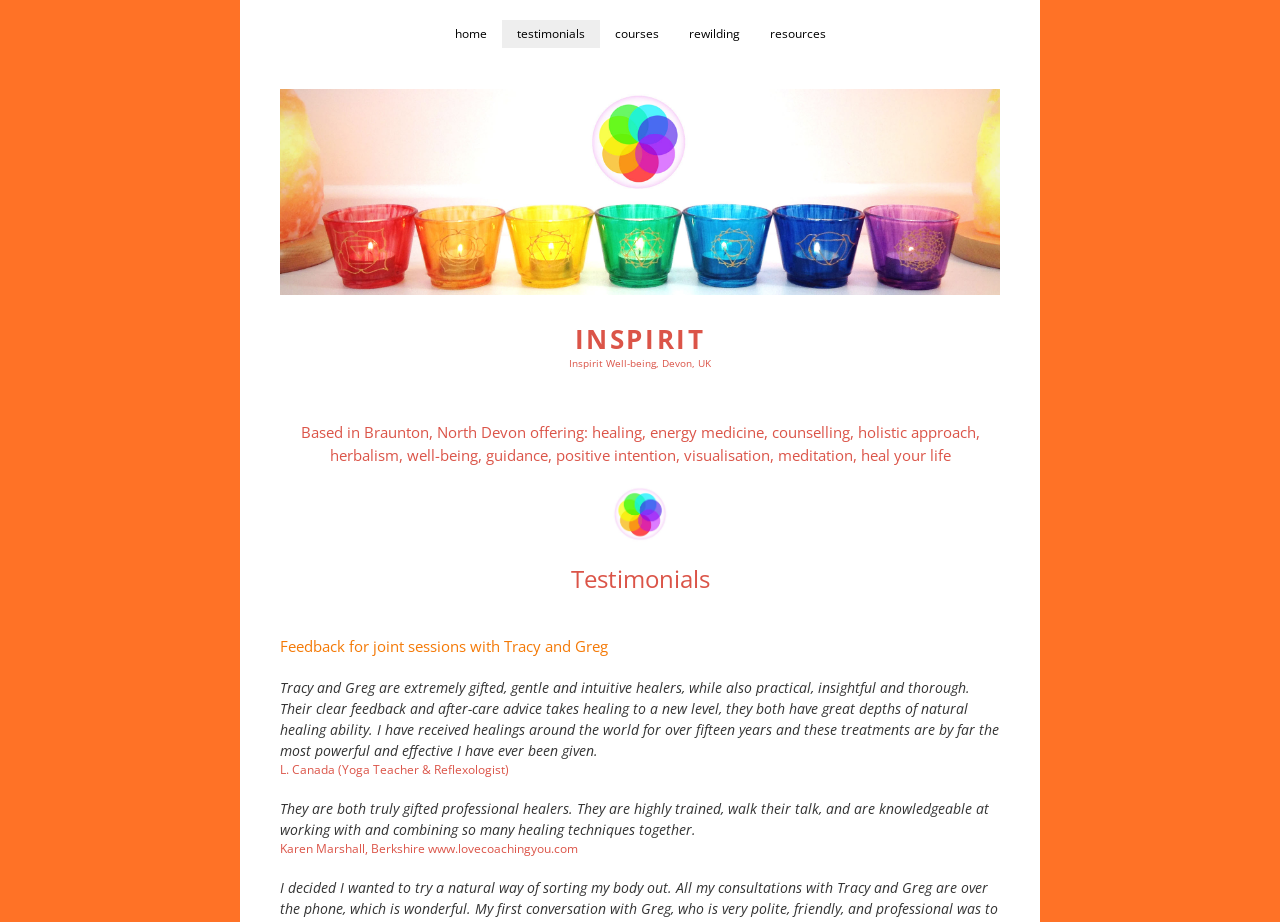Provide an in-depth description of the elements and layout of the webpage.

The webpage is about Inspirit, a well-being center based in Braunton, North Devon, UK. At the top, there is a navigation menu with five links: "home", "testimonials", "courses", "rewilding", and "resources". Below the navigation menu, there is a large link with the text "inspirit" and an image with the same name, which takes up a significant portion of the top section of the page.

The main content of the page is divided into two sections. The first section has a heading "INSPIRIT" and a link with the same text. Below this, there is a paragraph of text describing the services offered by Inspirit, including healing, energy medicine, counseling, and holistic approaches.

The second section is dedicated to testimonials. It starts with a heading "Testimonials" and features a series of quotes from satisfied clients. The quotes are accompanied by the names and professions of the clients, such as a yoga teacher and reflexologist from Canada and a love coach from Berkshire. The testimonials praise the healers, Tracy and Greg, for their gifts, gentle and intuitive approach, and effective treatments.